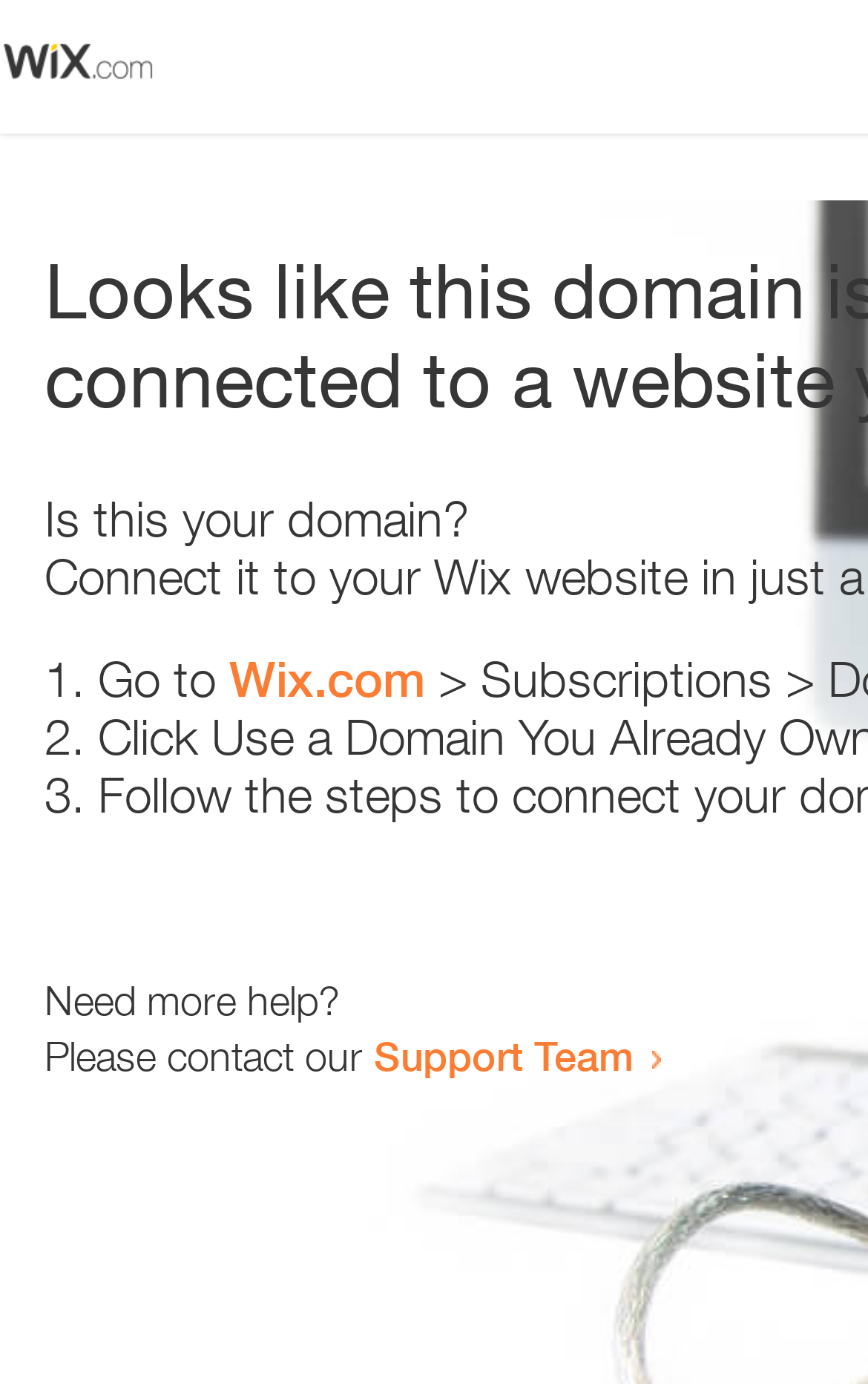Is there an image on the webpage?
From the screenshot, provide a brief answer in one word or phrase.

Yes